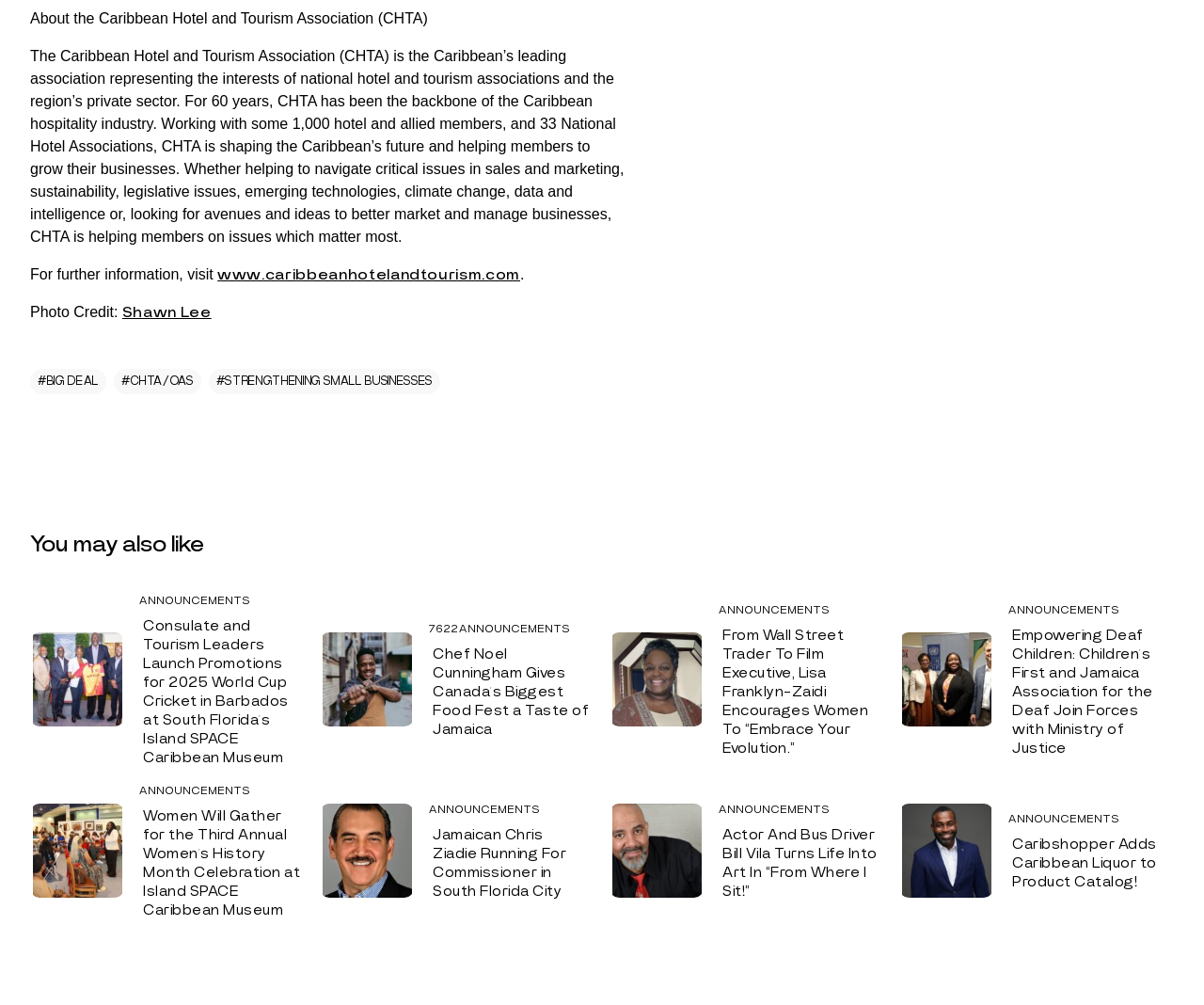Locate the bounding box coordinates of the clickable area needed to fulfill the instruction: "View the photo by Shawn Lee".

[0.101, 0.303, 0.176, 0.318]